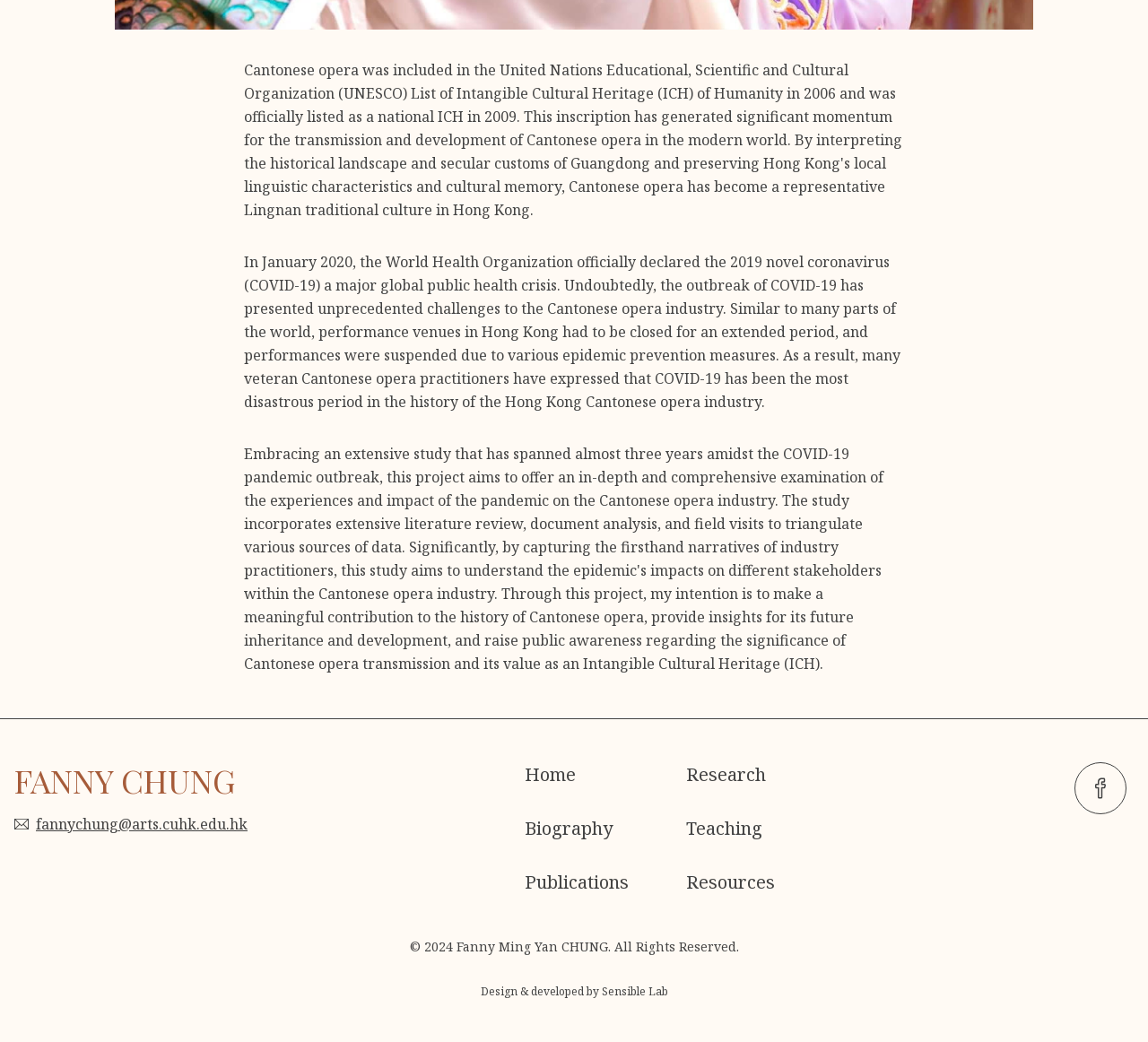Locate the bounding box coordinates of the clickable region necessary to complete the following instruction: "contact Fanny Chung". Provide the coordinates in the format of four float numbers between 0 and 1, i.e., [left, top, right, bottom].

[0.012, 0.78, 0.216, 0.802]